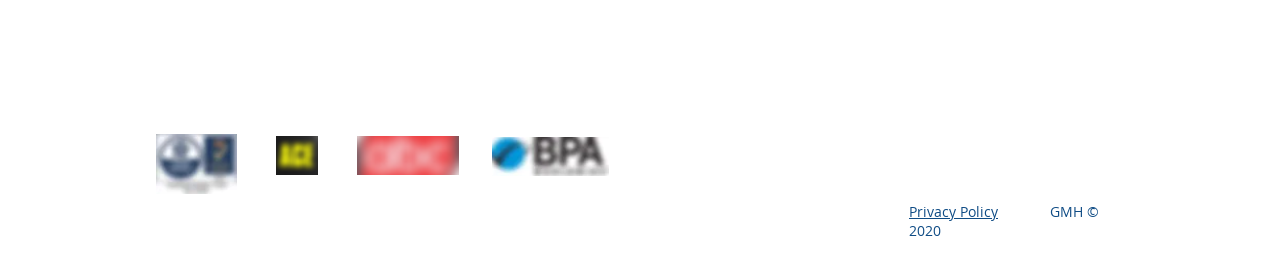Use a single word or phrase to respond to the question:
How many social media icons are there?

4